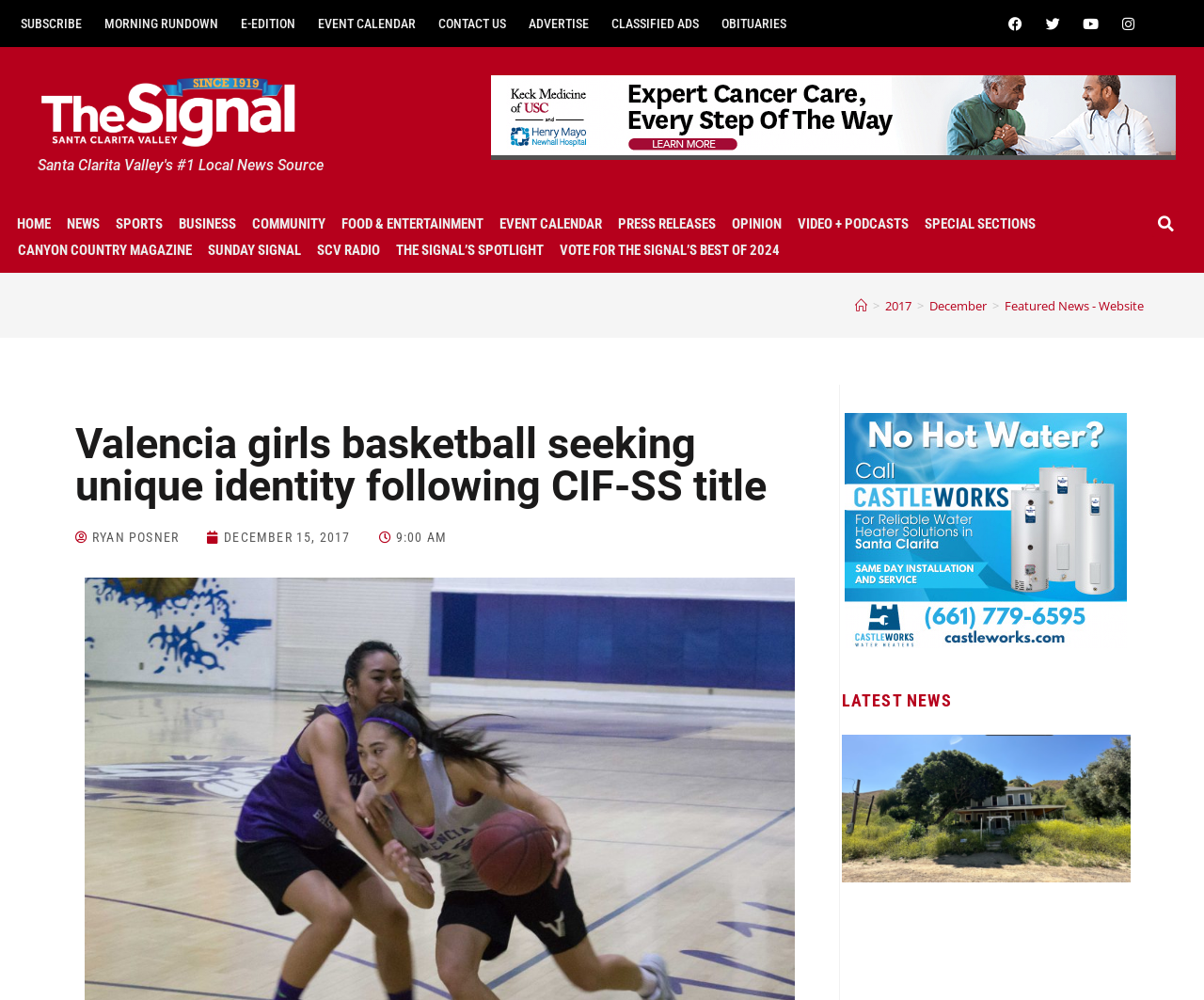How many social media links are present at the top right corner?
Refer to the image and provide a detailed answer to the question.

I counted the number of social media links at the top right corner of the webpage and found four links, namely Facebook, Twitter, Youtube, and Instagram.